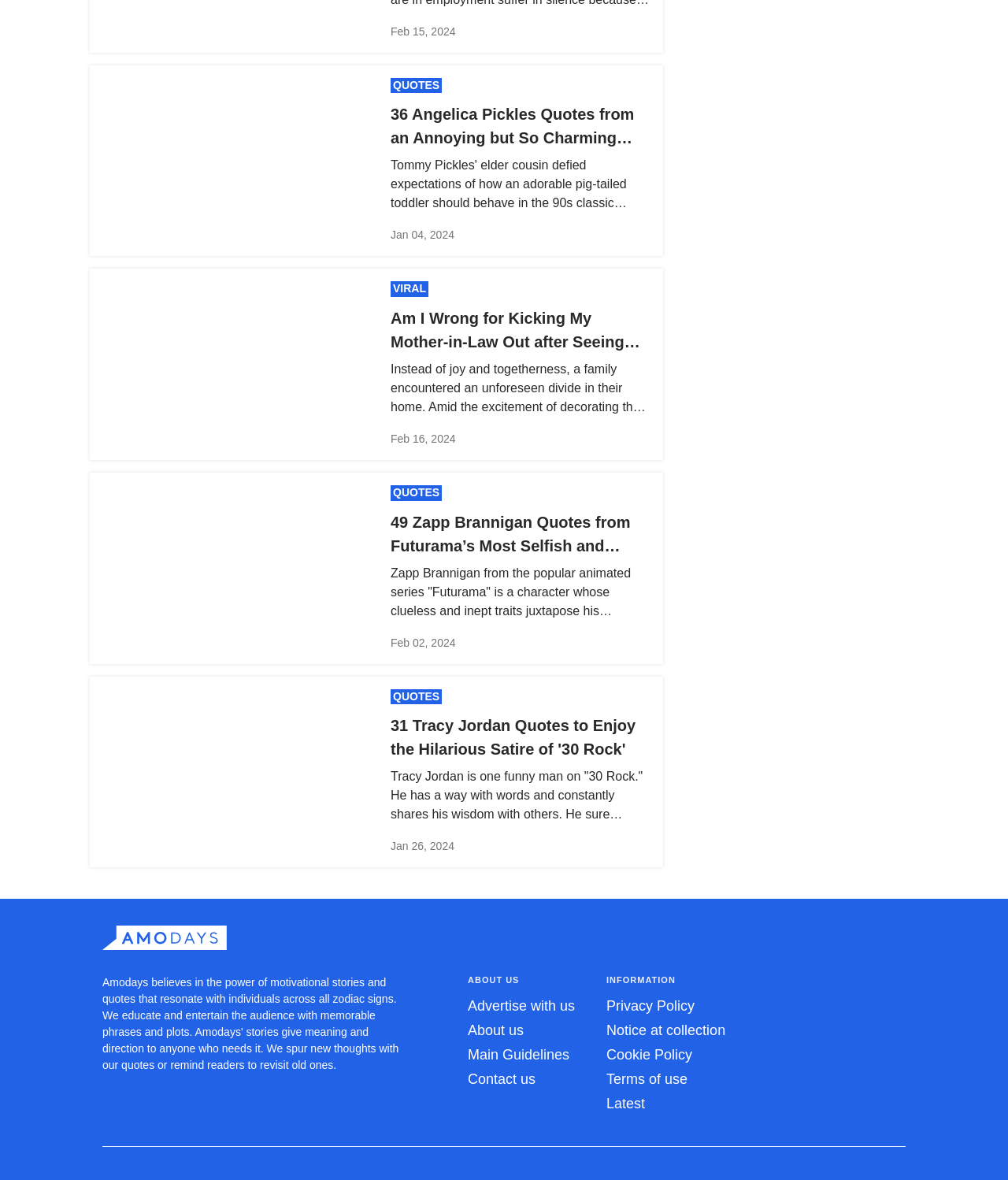Find the bounding box coordinates for the area you need to click to carry out the instruction: "View 49 Zapp Brannigan quotes from Futurama". The coordinates should be four float numbers between 0 and 1, indicated as [left, top, right, bottom].

[0.39, 0.411, 0.436, 0.424]